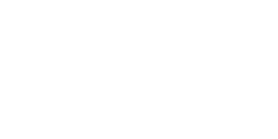Generate a descriptive account of all visible items and actions in the image.

The image accompanying the article "Bambu Studio Fine Tuning: Tips and Tricks for X1 and P1P" likely illustrates key aspects of fine-tuning filament settings for Bambu Lab's X1 and P1P printers. This guide addresses challenges associated with using aftermarket filaments, emphasizing the importance of adjusting printer profiles for optimal performance. It aims to help users achieve high-speed and quality prints, particularly when dealing with different filament brands. The visual content is designed to enhance understanding of these tips, supporting the narrative that effective tuning leads to better printing experiences.